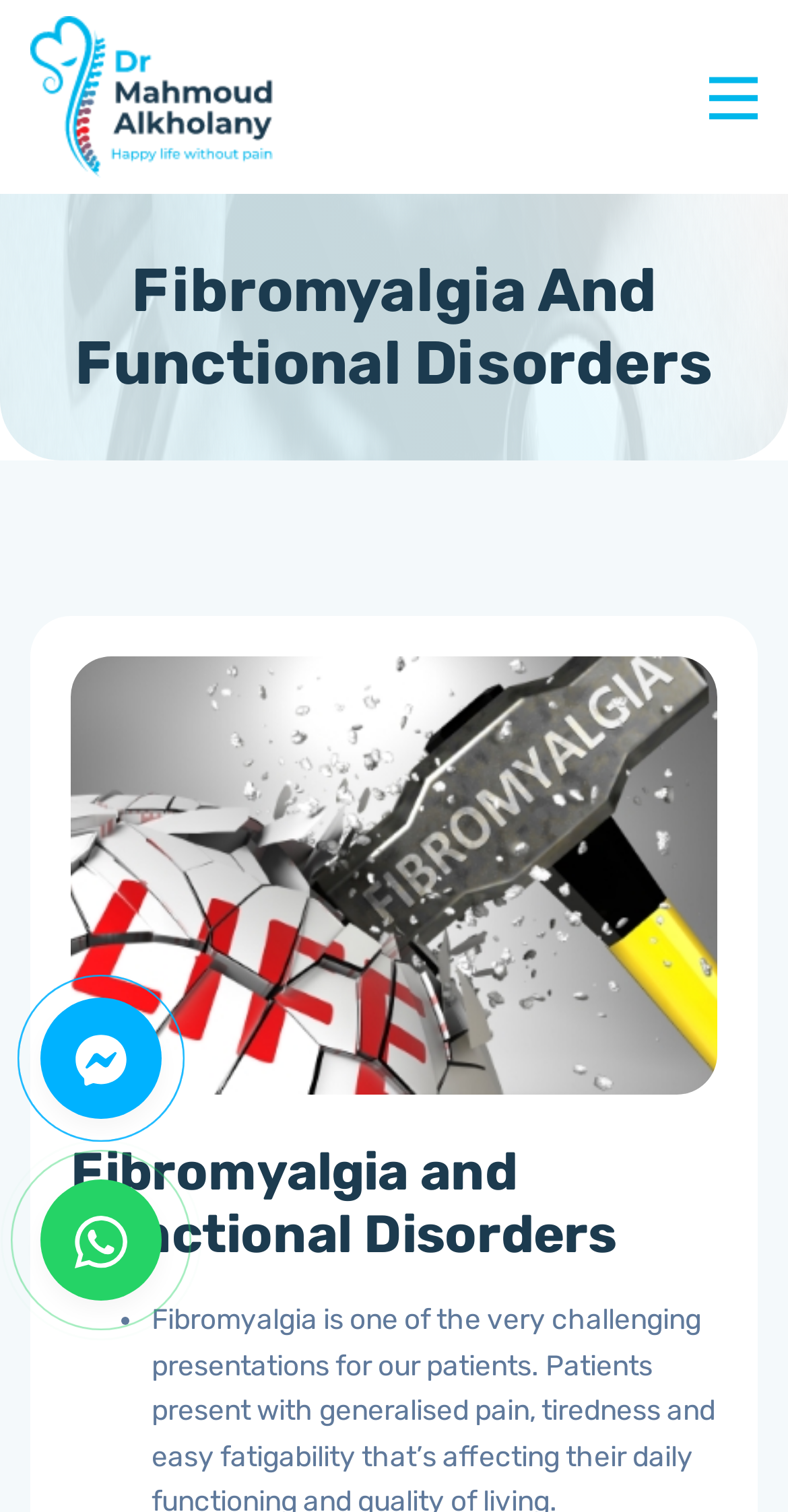How many headings are on the webpage?
Please provide a single word or phrase based on the screenshot.

2